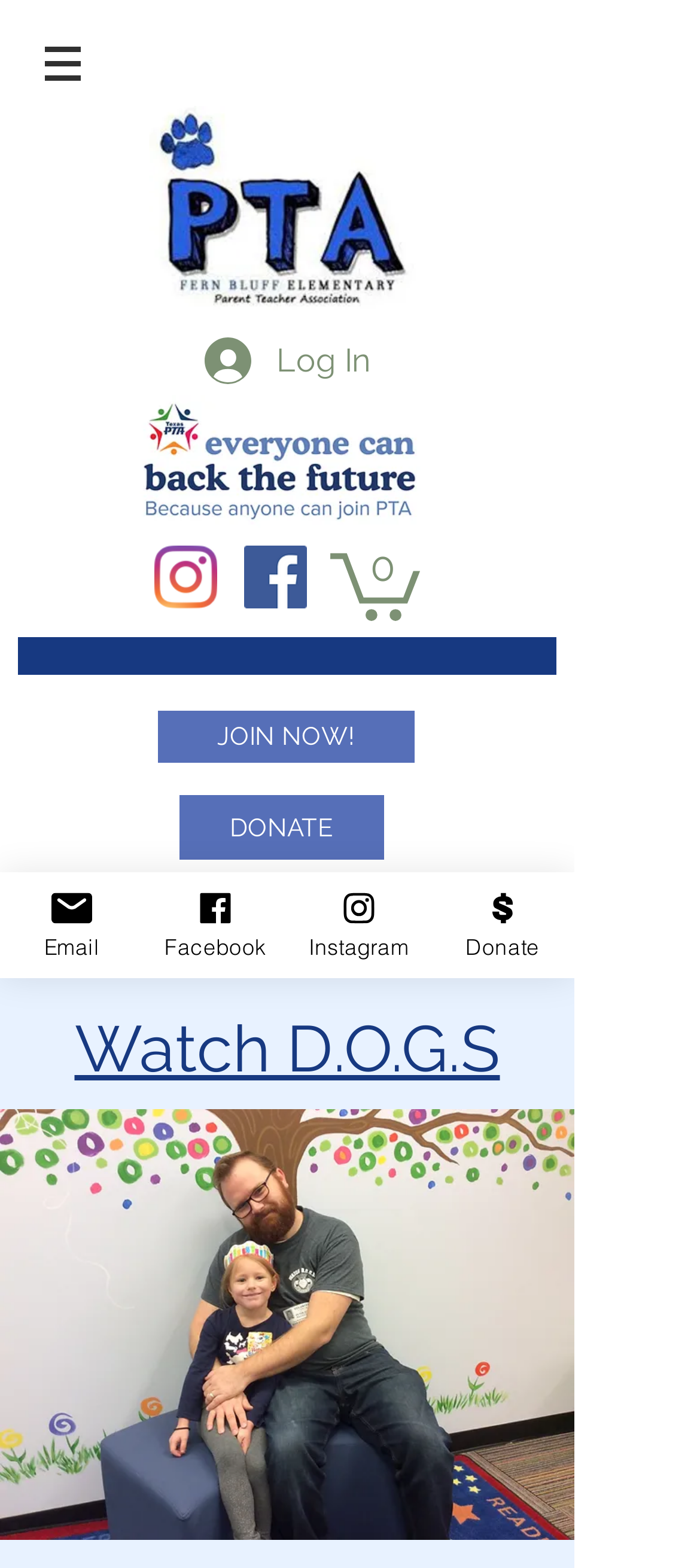Respond to the question below with a single word or phrase: What is the text on the button next to the cart icon?

JOIN NOW!